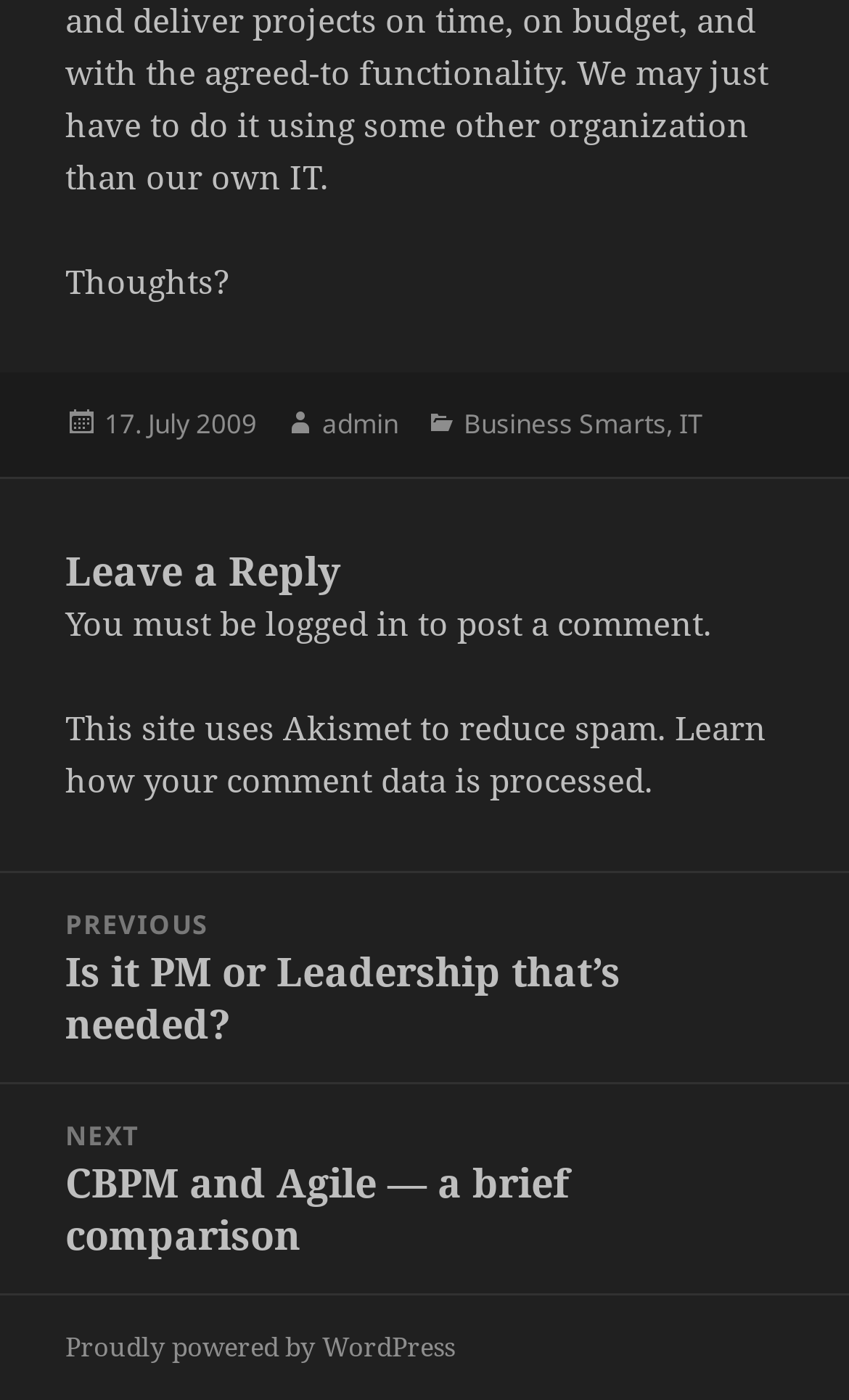Utilize the details in the image to give a detailed response to the question: What are the categories of the post?

I found the categories of the post by looking at the footer section of the webpage, where it says 'Categories' followed by the categories 'Business Smarts' and 'IT'.